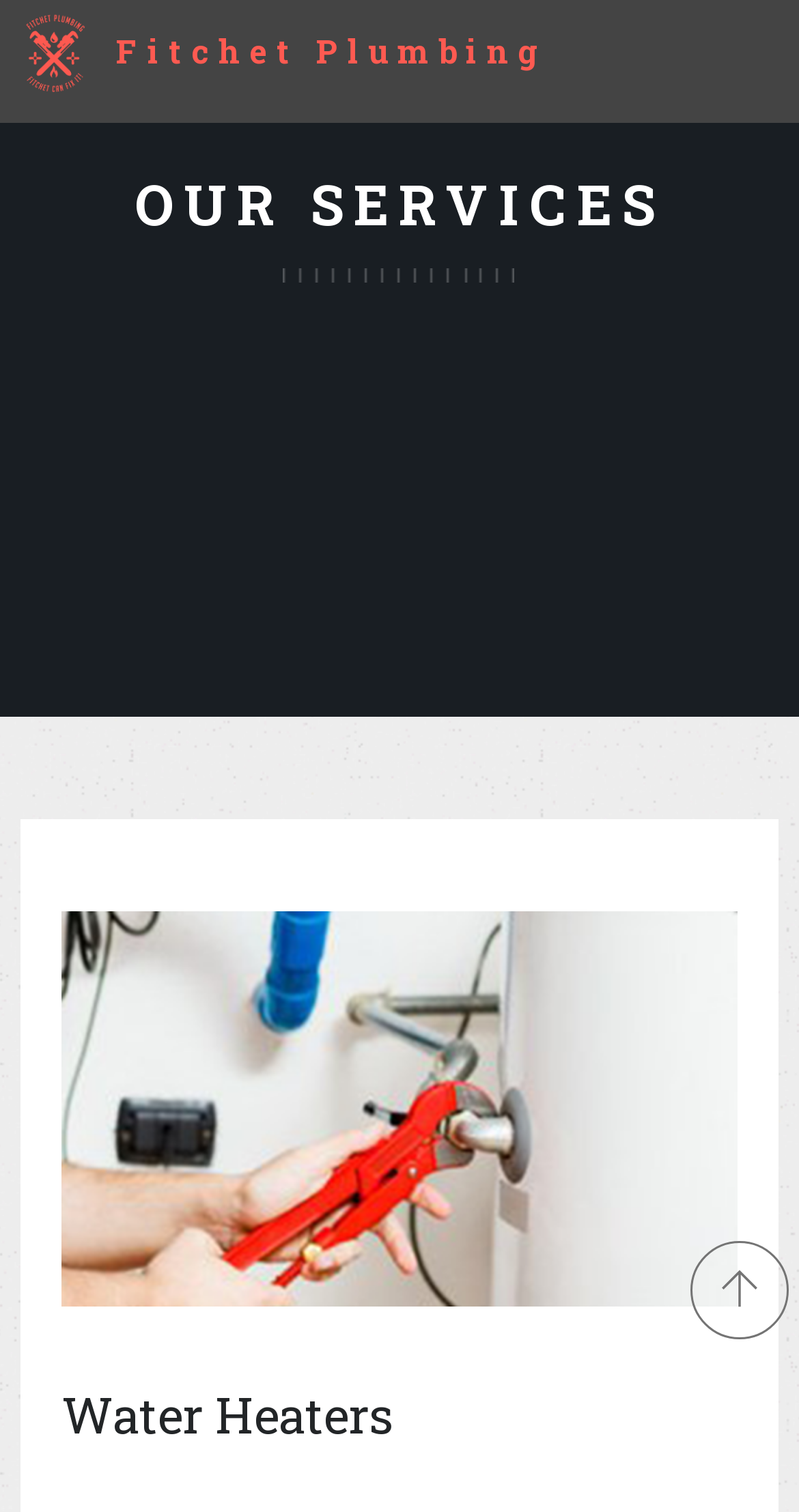Find the coordinates for the bounding box of the element with this description: "Fitchet Plumbing".

[0.146, 0.019, 0.685, 0.047]